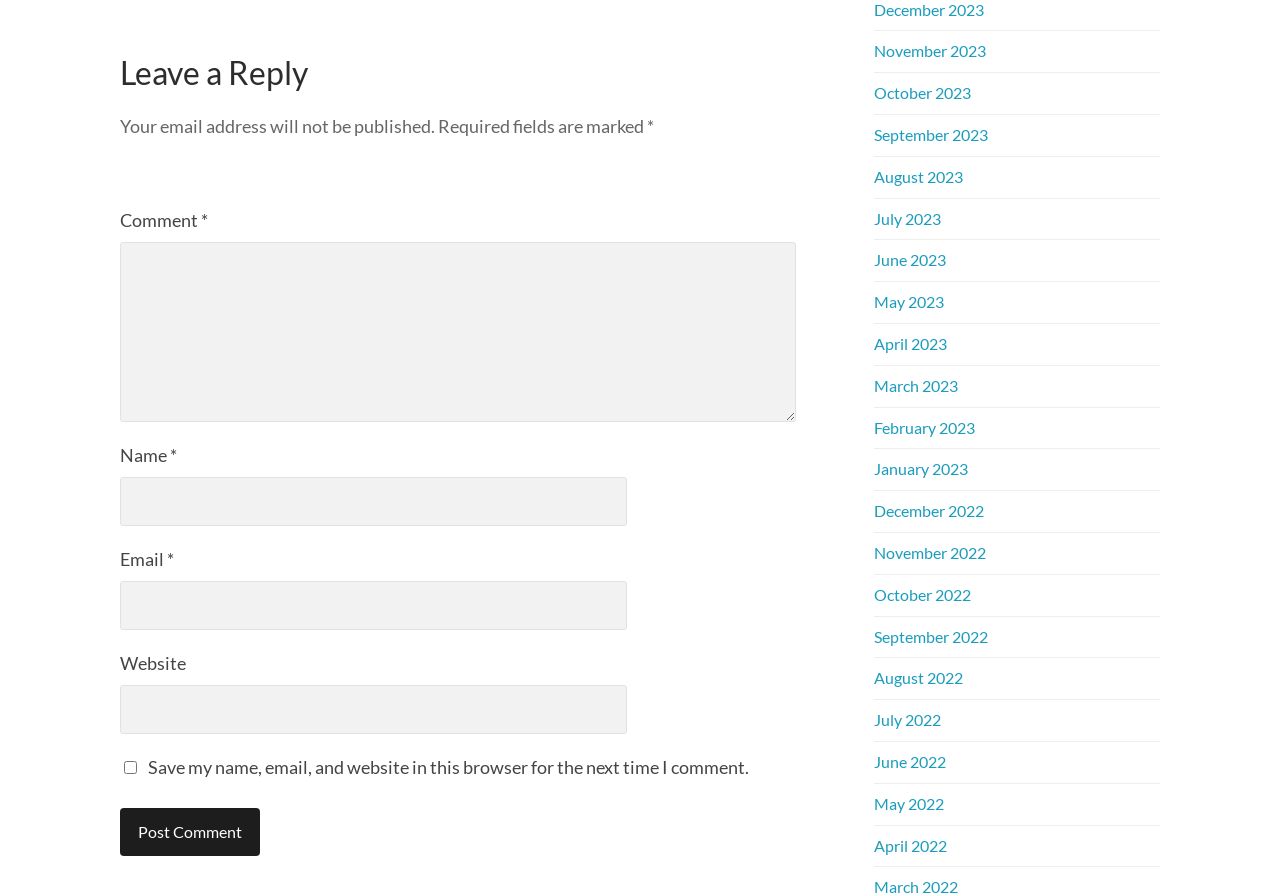What are the links on the right side of the page for?
Kindly answer the question with as much detail as you can.

The links on the right side of the page are labeled with different months and years, suggesting that they are an archive of past comments or posts, allowing users to access and view older content.